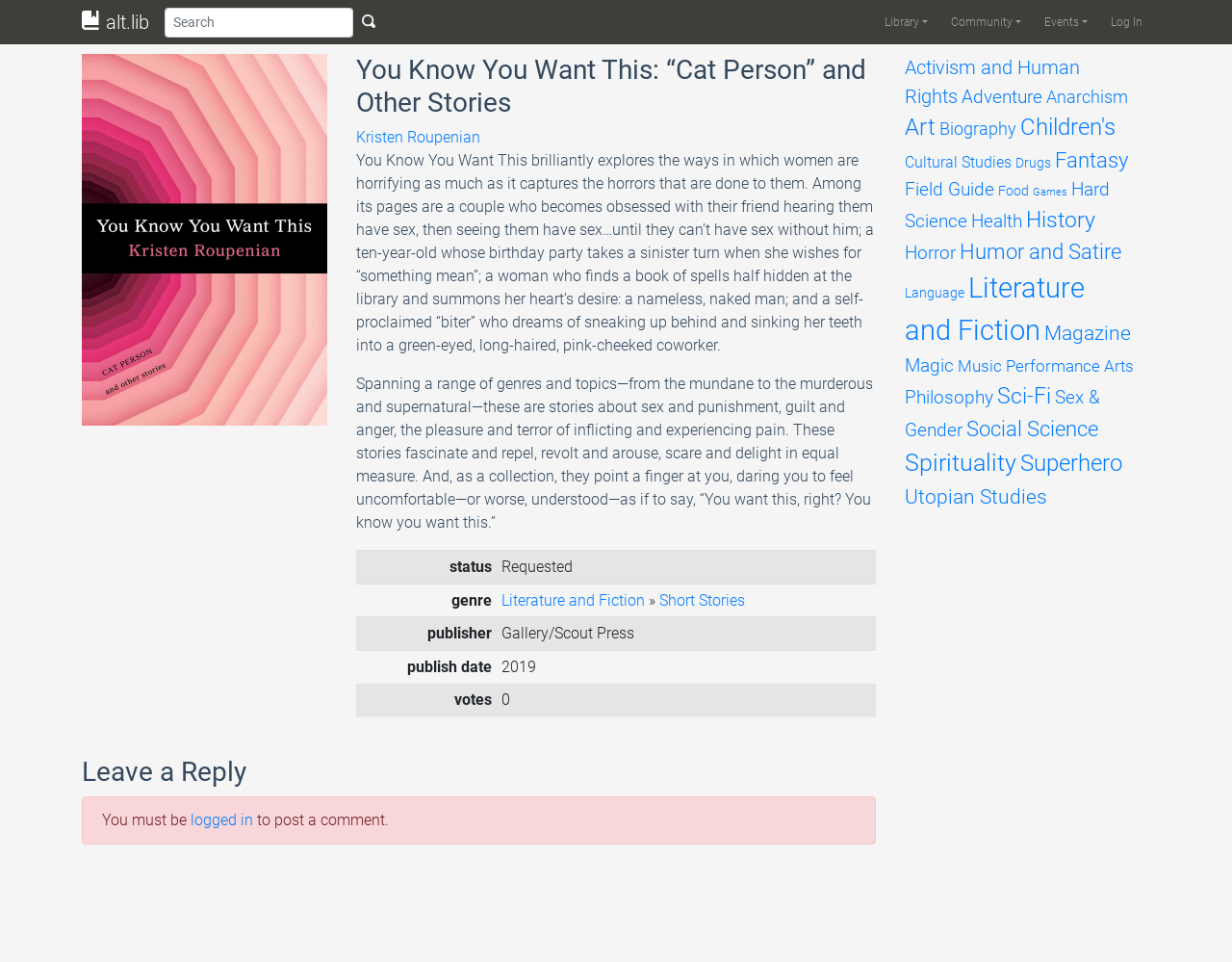Determine the coordinates of the bounding box that should be clicked to complete the instruction: "View the community page". The coordinates should be represented by four float numbers between 0 and 1: [left, top, right, bottom].

[0.759, 0.0, 0.835, 0.046]